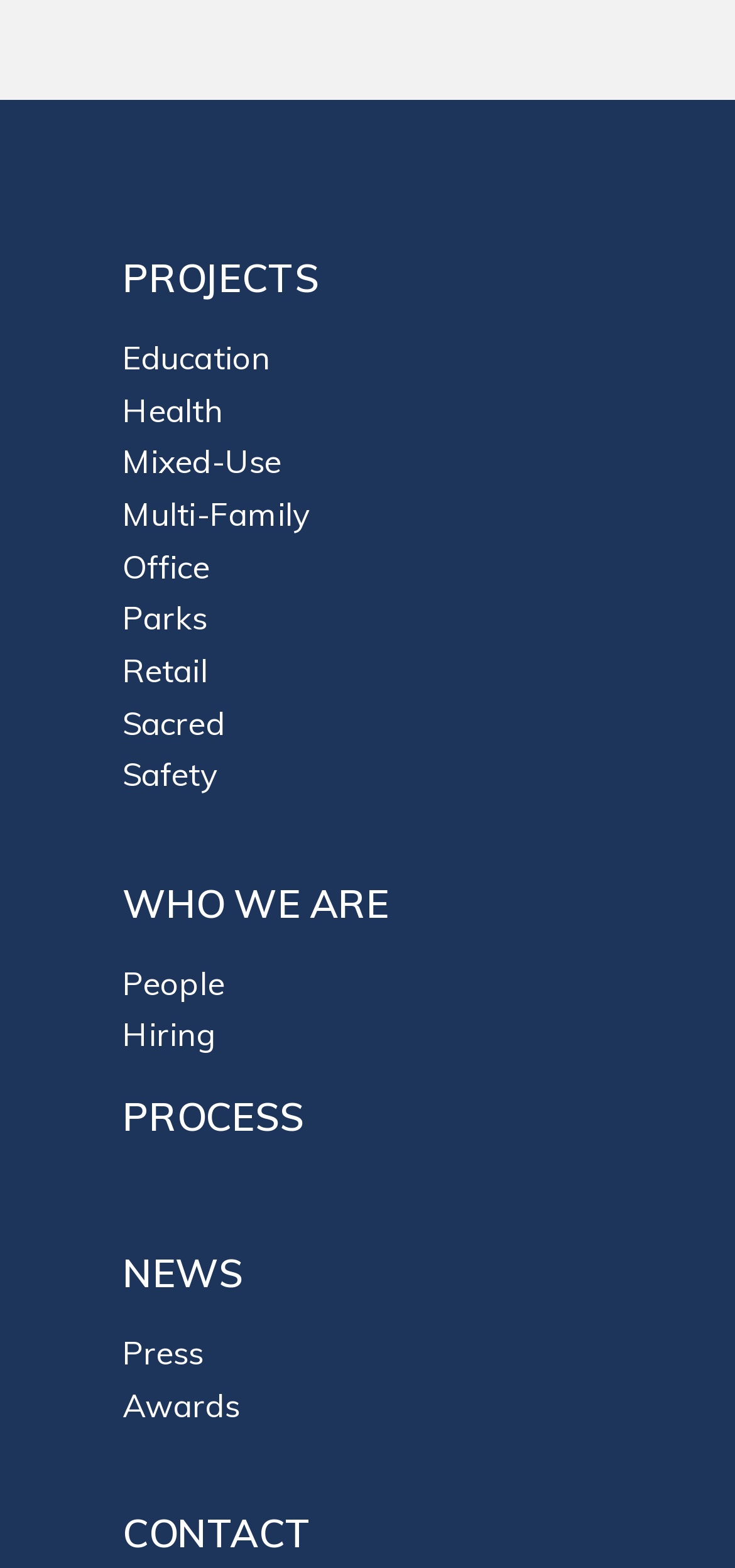Locate the bounding box coordinates of the element to click to perform the following action: 'explore education projects'. The coordinates should be given as four float values between 0 and 1, in the form of [left, top, right, bottom].

[0.167, 0.215, 0.368, 0.241]